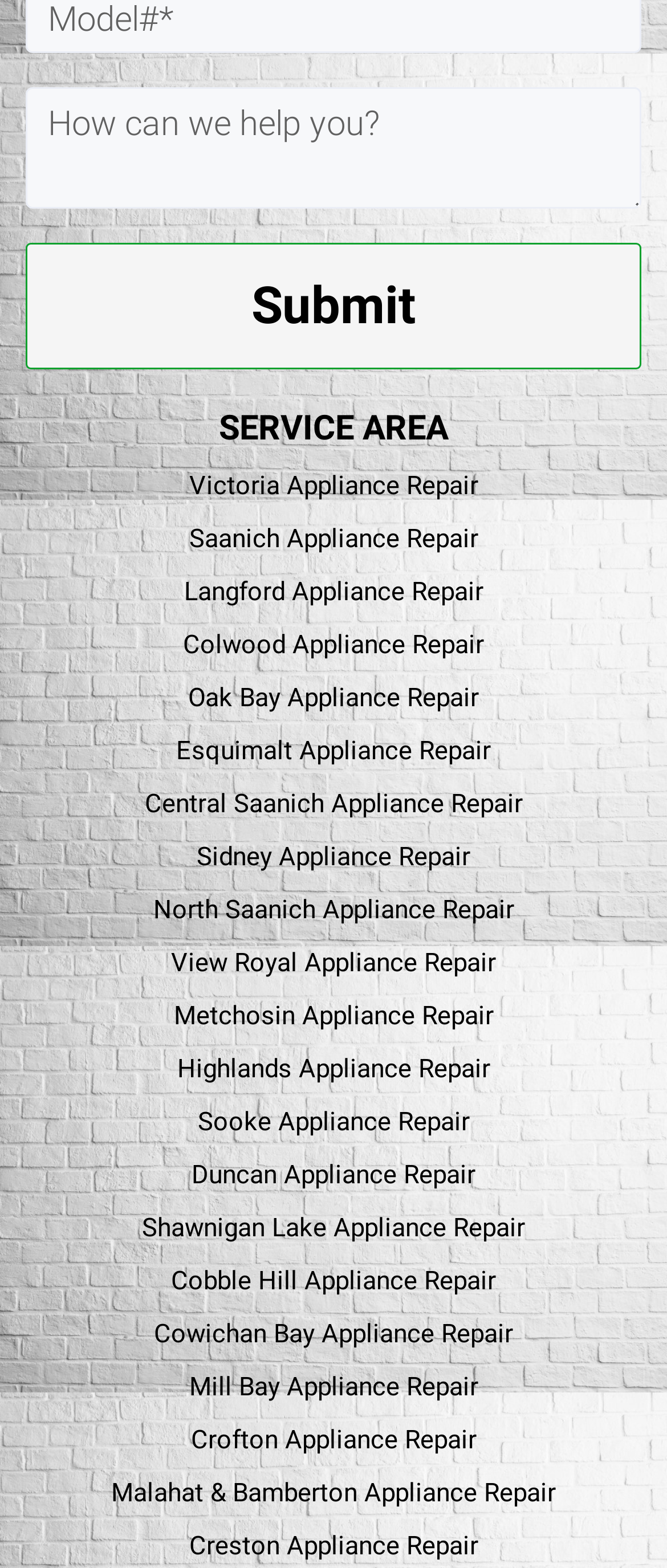Please give a short response to the question using one word or a phrase:
What is the common theme among the links?

Appliance Repair